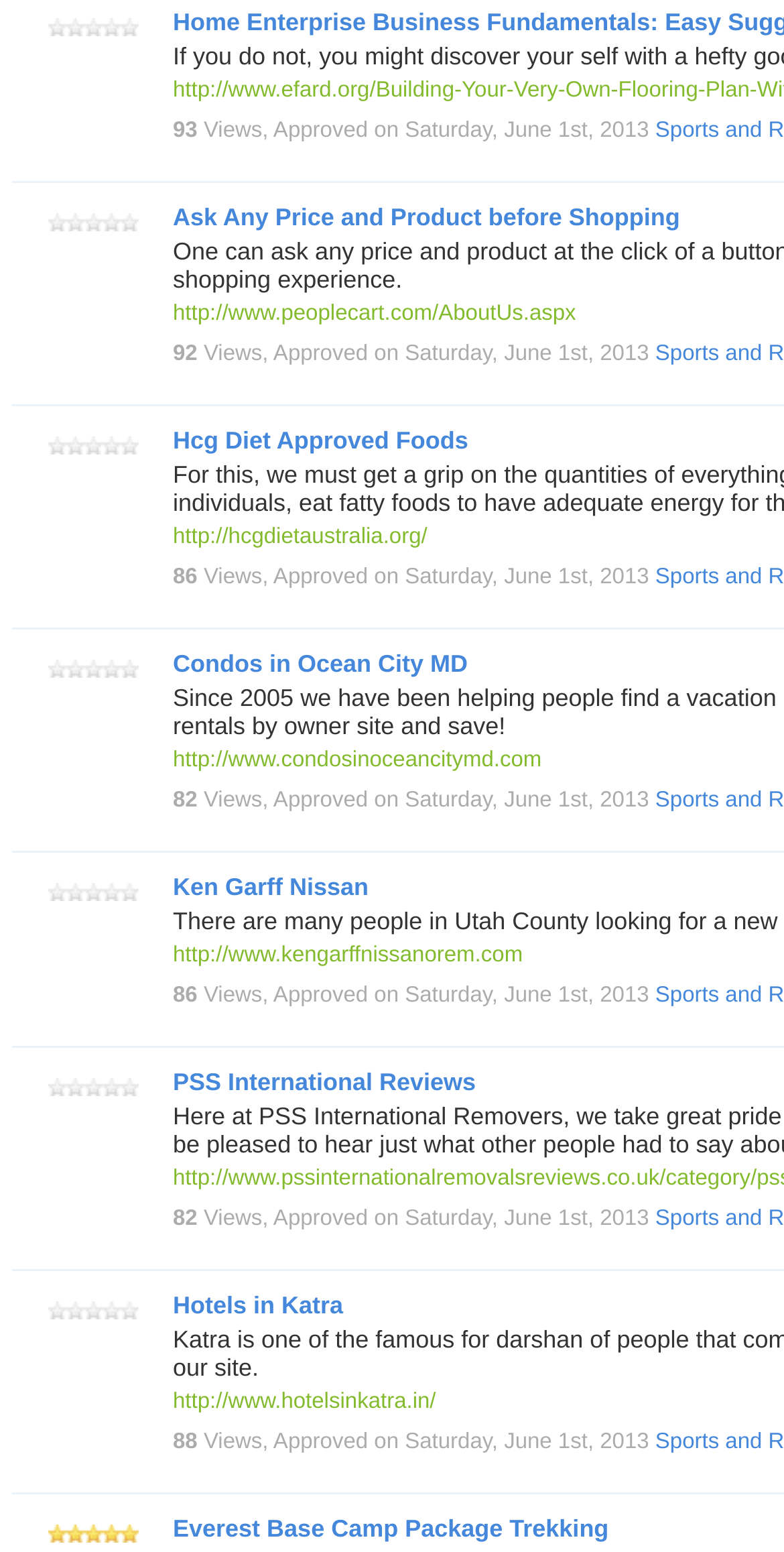What is the rating of the first item?
Answer the question with a thorough and detailed explanation.

The first item has a rating of 0 stars, which is indicated by the '0 Stars, 0 Ratings' text next to it.